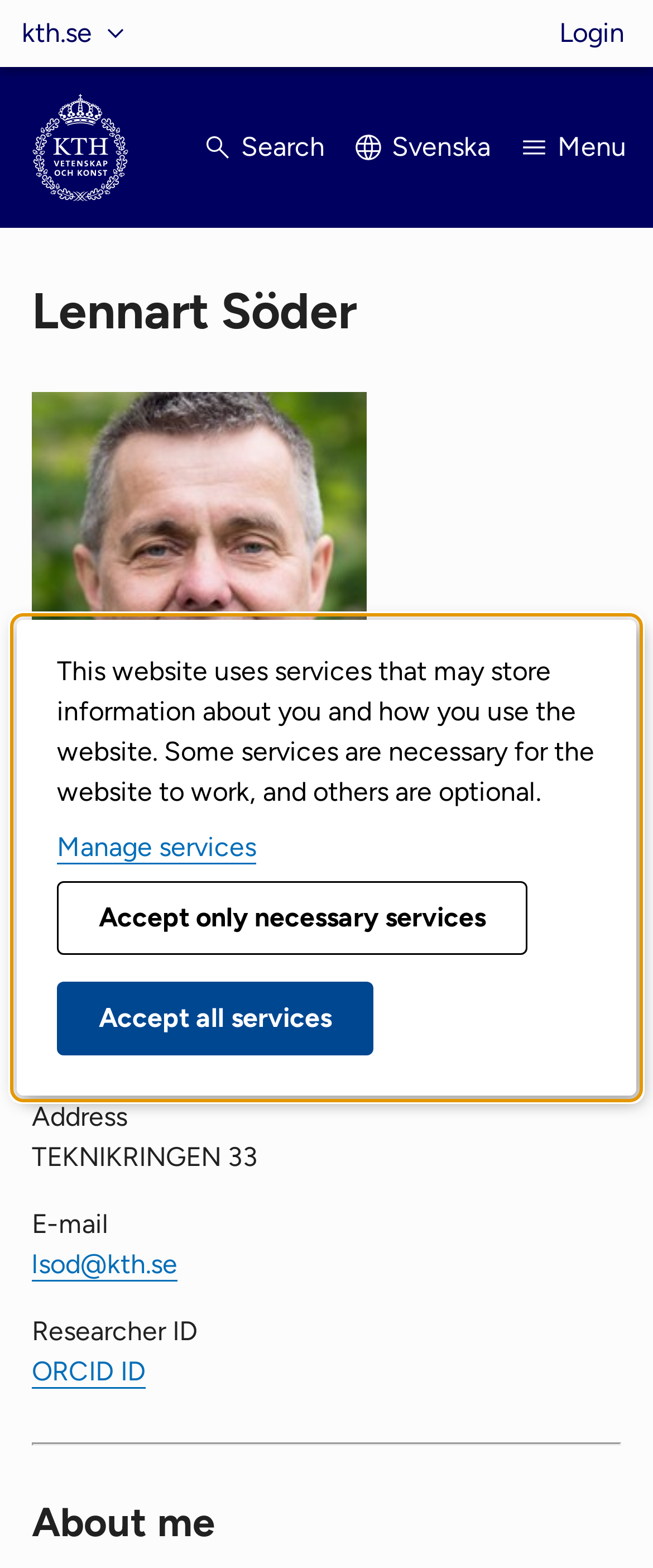Using the webpage screenshot, locate the HTML element that fits the following description and provide its bounding box: "+46 8 790 89 06".

[0.049, 0.659, 0.359, 0.679]